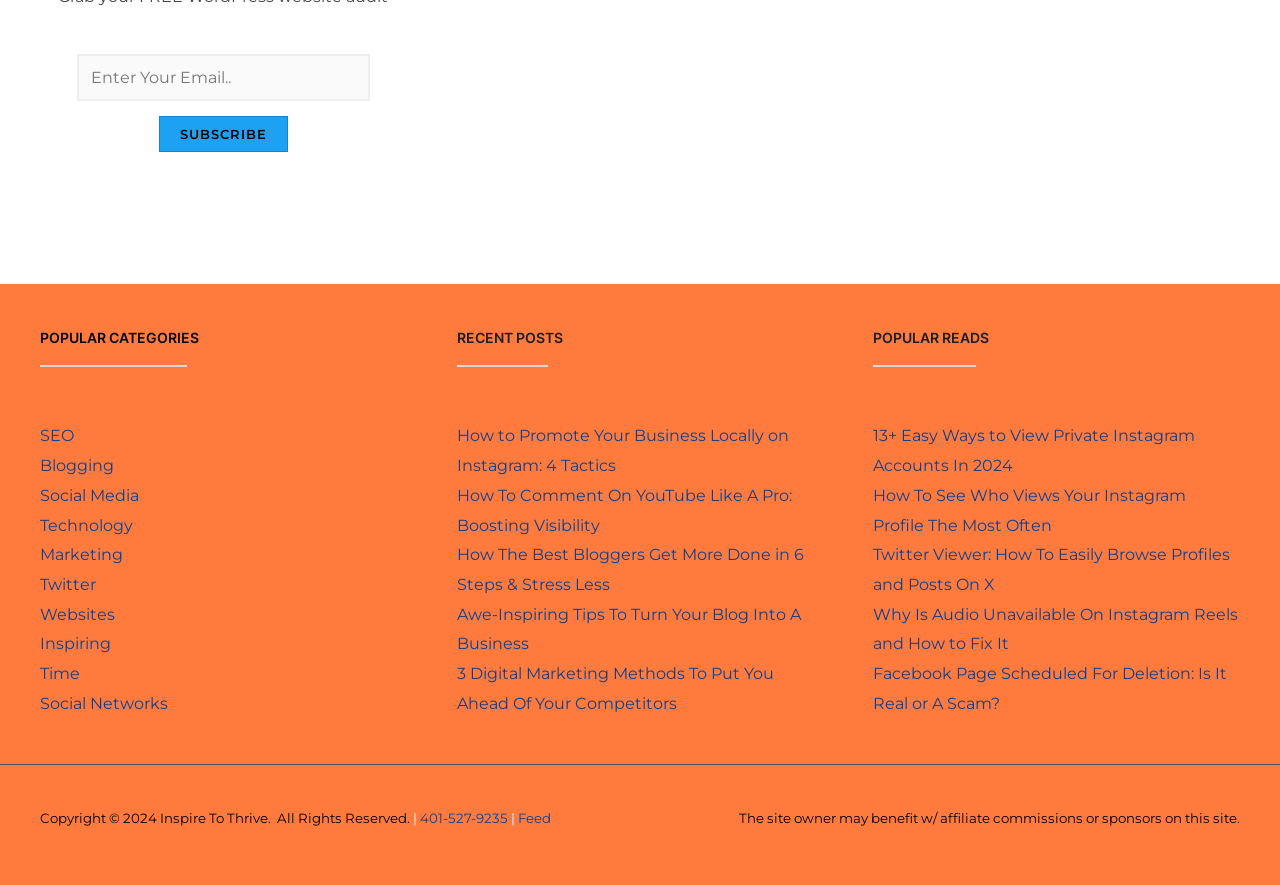Show the bounding box coordinates for the HTML element as described: "Time".

[0.031, 0.75, 0.062, 0.772]